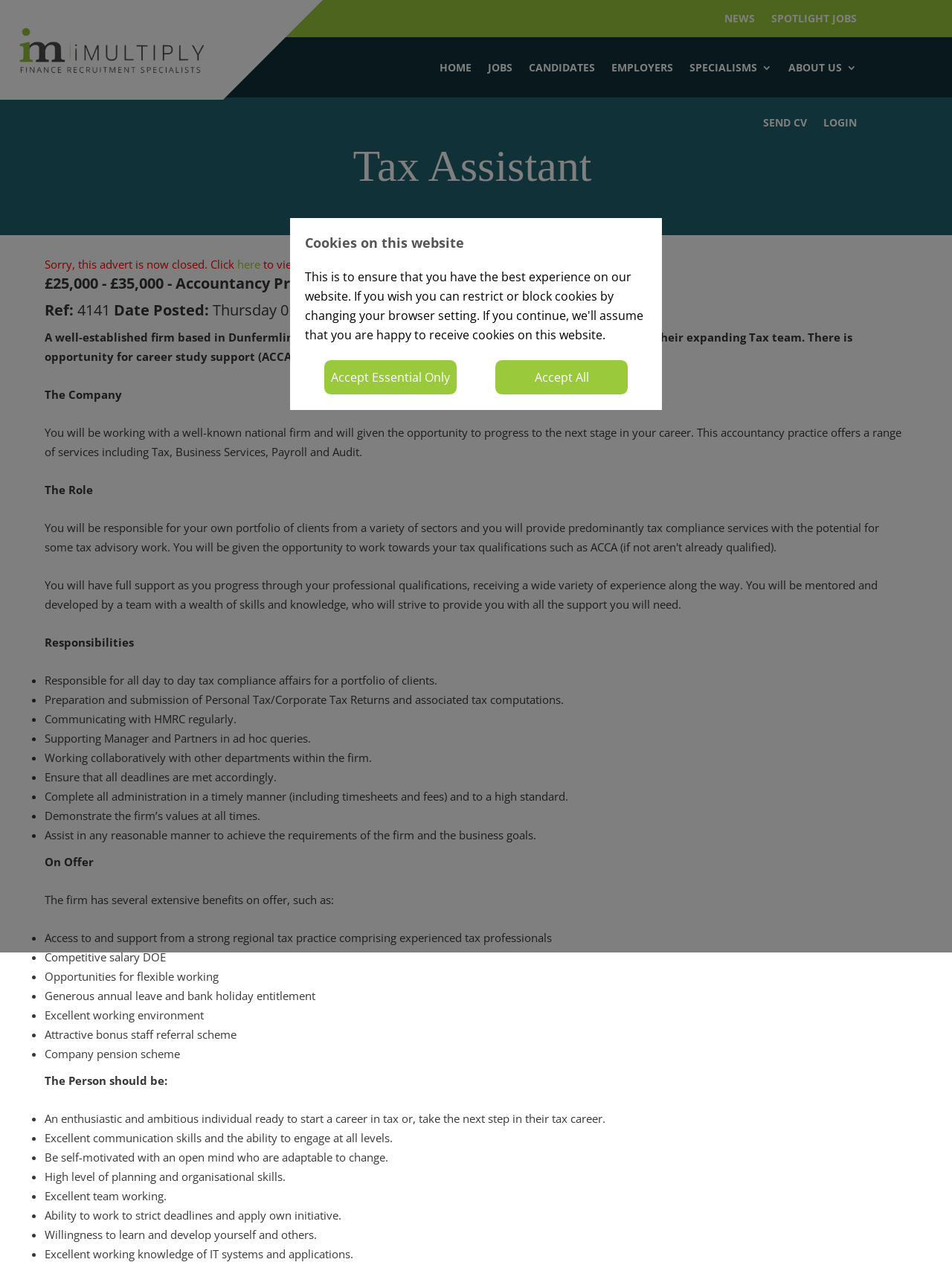Please identify the bounding box coordinates of the element I should click to complete this instruction: 'Click the 'LOGIN' link'. The coordinates should be given as four float numbers between 0 and 1, like this: [left, top, right, bottom].

[0.865, 0.093, 0.9, 0.106]